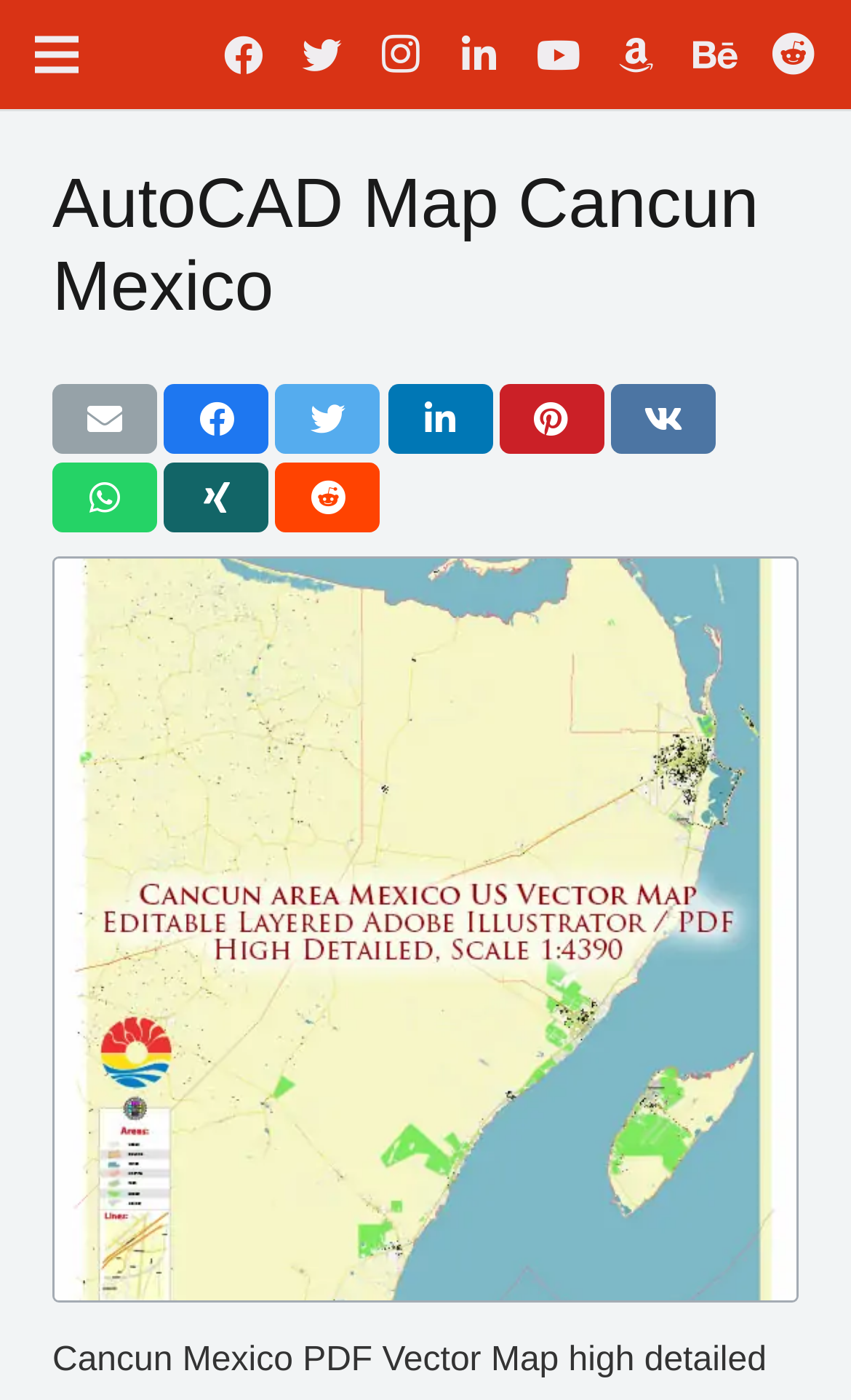Please use the details from the image to answer the following question comprehensively:
What type of file formats are supported for the map?

Based on the image description, the map is available in vector formats, specifically Adobe Illustrator, which suggests that the map can be edited and customized.